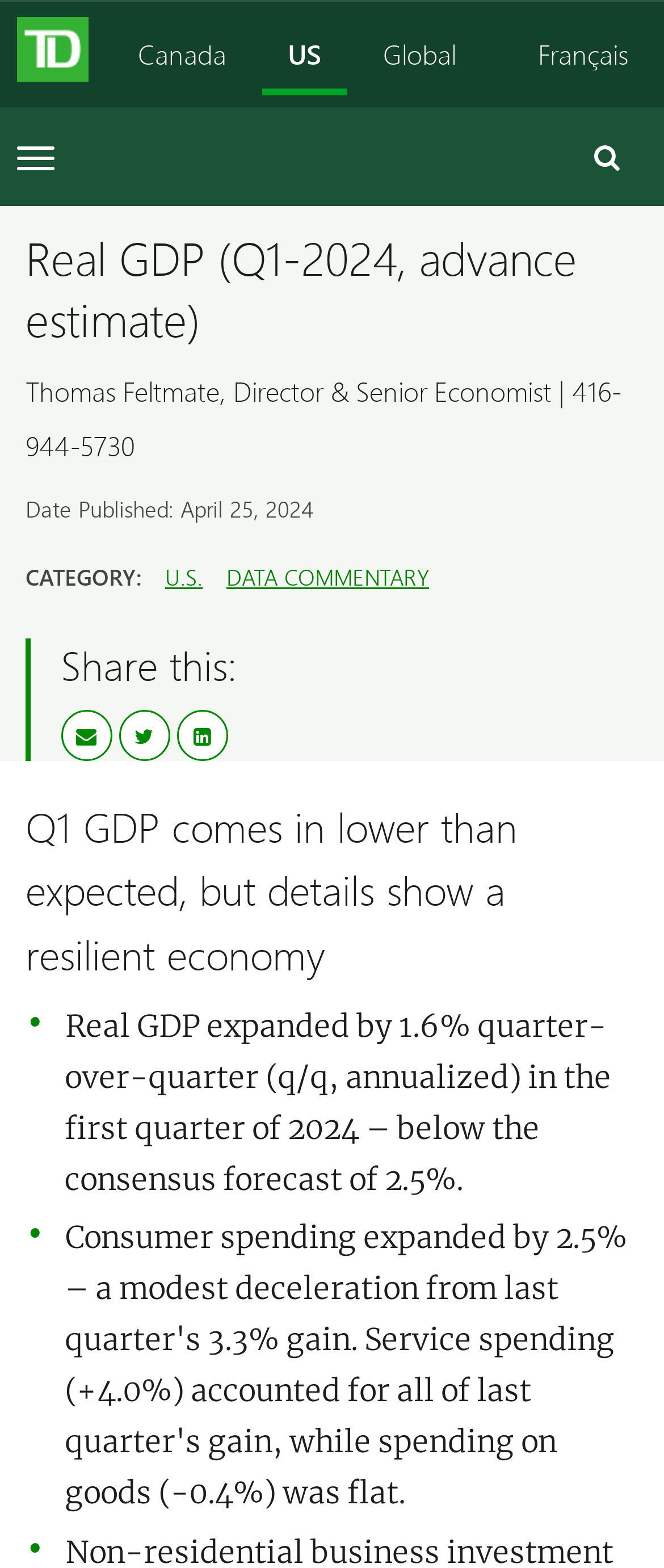Locate and provide the bounding box coordinates for the HTML element that matches this description: "aria-label="Search articles"".

[0.856, 0.078, 0.972, 0.122]